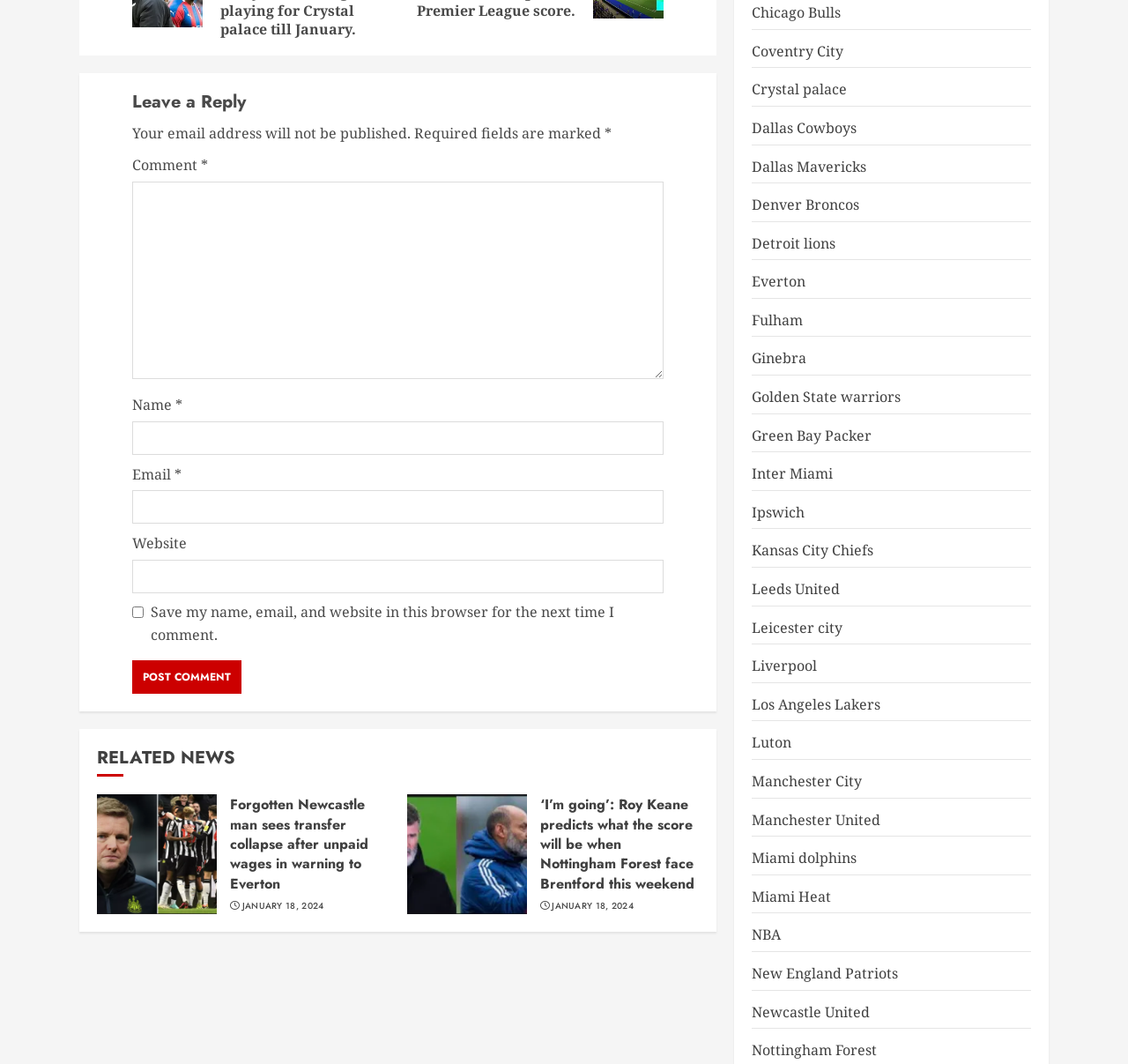Point out the bounding box coordinates of the section to click in order to follow this instruction: "Visit the 'Everton' page".

[0.667, 0.255, 0.714, 0.274]